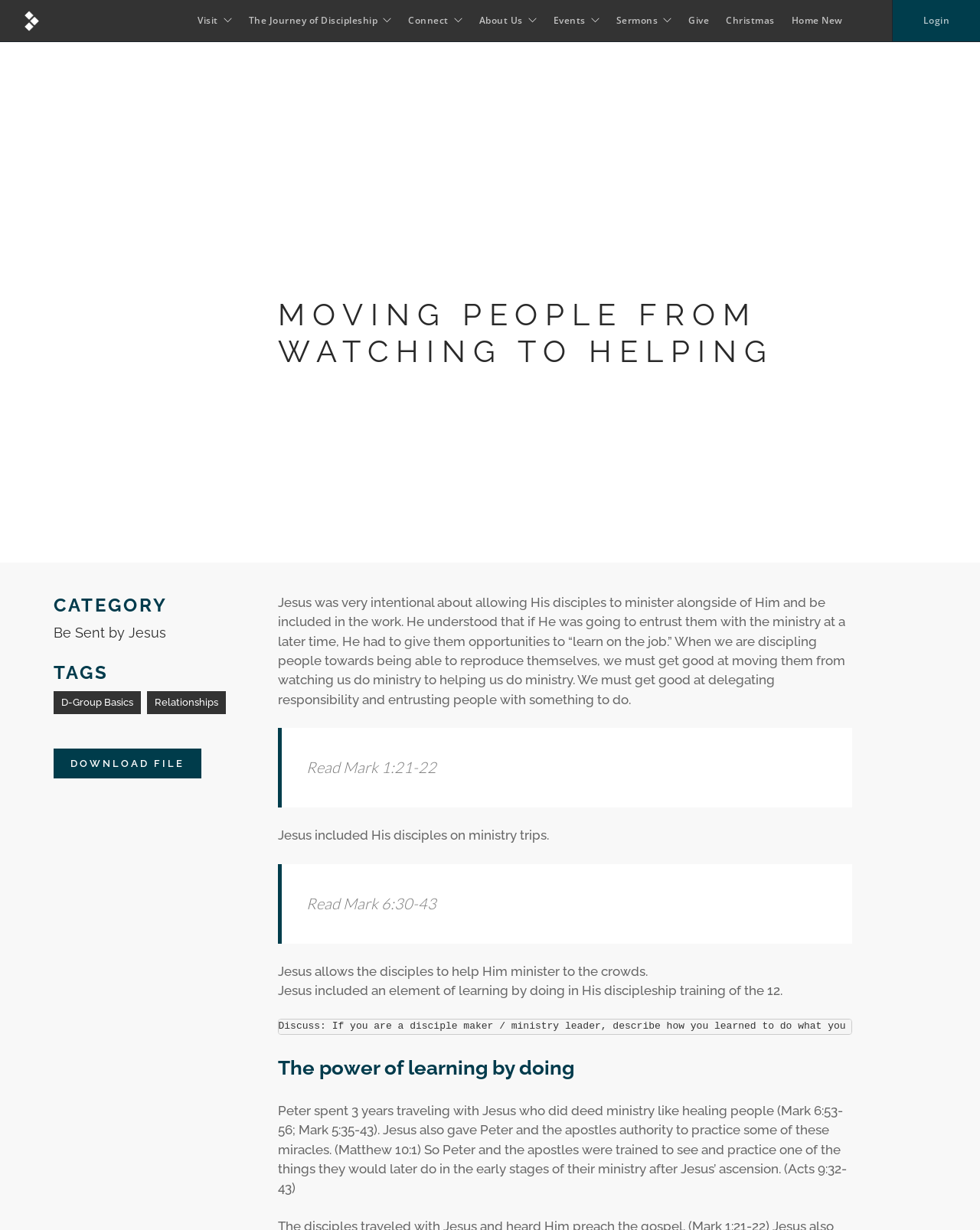Using the description "The Journey of Discipleship", locate and provide the bounding box of the UI element.

[0.254, 0.011, 0.385, 0.022]